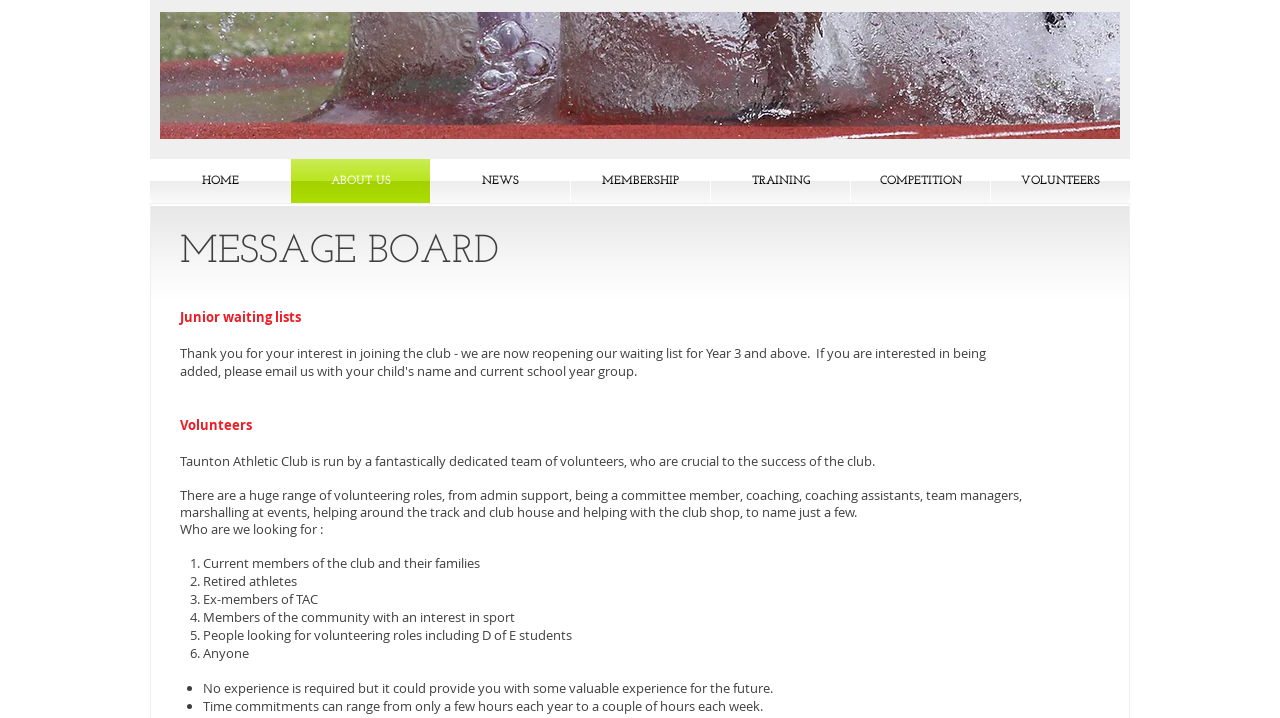Bounding box coordinates are specified in the format (top-left x, top-left y, bottom-right x, bottom-right y). All values are floating point numbers bounded between 0 and 1. Please provide the bounding box coordinate of the region this sentence describes: COMPETITION

[0.665, 0.221, 0.773, 0.283]